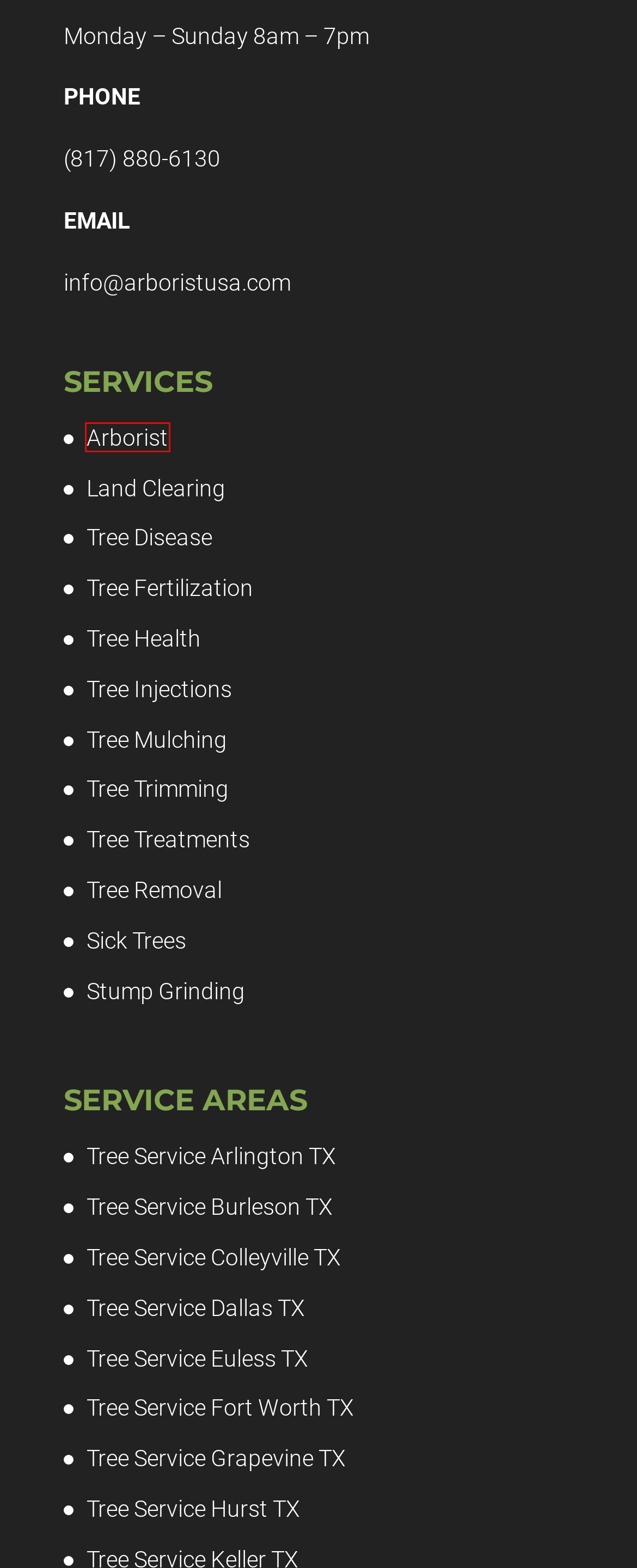Given a screenshot of a webpage with a red bounding box, please pick the webpage description that best fits the new webpage after clicking the element inside the bounding box. Here are the candidates:
A. Arborist Tree Doctor that Treats Sick Trees and Tree Disease in Euless, TX
B. Arborist | Tree Service | Tree Disease | Tree Doctor | Colleyville, TX
C. Certified Arborist in Fort Worth, TX - Arborist USA
D. Sick Tree Treatment in Fort Worth, TX - Arborist USA
E. Arborist and Tree Service in Fort Worth, TX - Arborist USA
F. Arborist | Tree Service | Tree Disease | Tree Doctor | Burleson, TX
G. Tree Service Grapevine, TX - Arborist and Sick Tree Help - Arborist USA
H. Tree Mulching in Fort Worth, TX - Proper Use Of Tree Mulch - Arborist USA

C